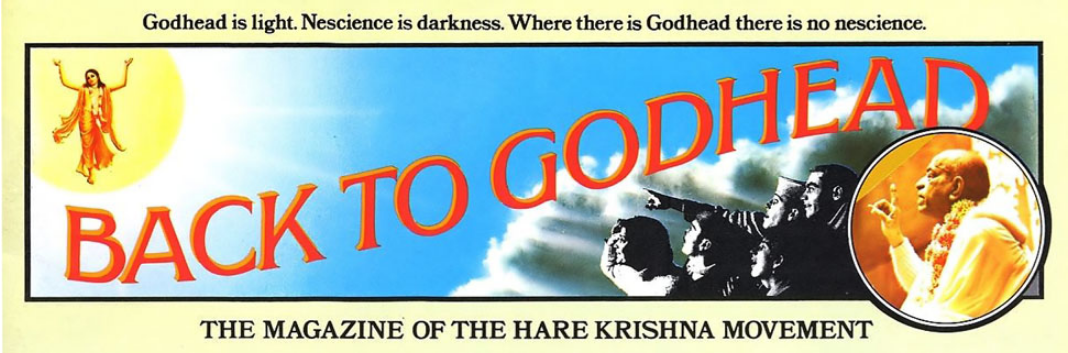What is the spiritual message emphasized in the magazine's cover?
Please provide a comprehensive answer based on the information in the image.

The spiritual message is emphasized through the phrase 'Godhead is light. Nescience is darkness. Where there is Godhead, there is no nescience' at the top of the cover, which contrasts a radiant depiction of a divine figure symbolizing light and enlightenment with the idea of nescience as darkness.